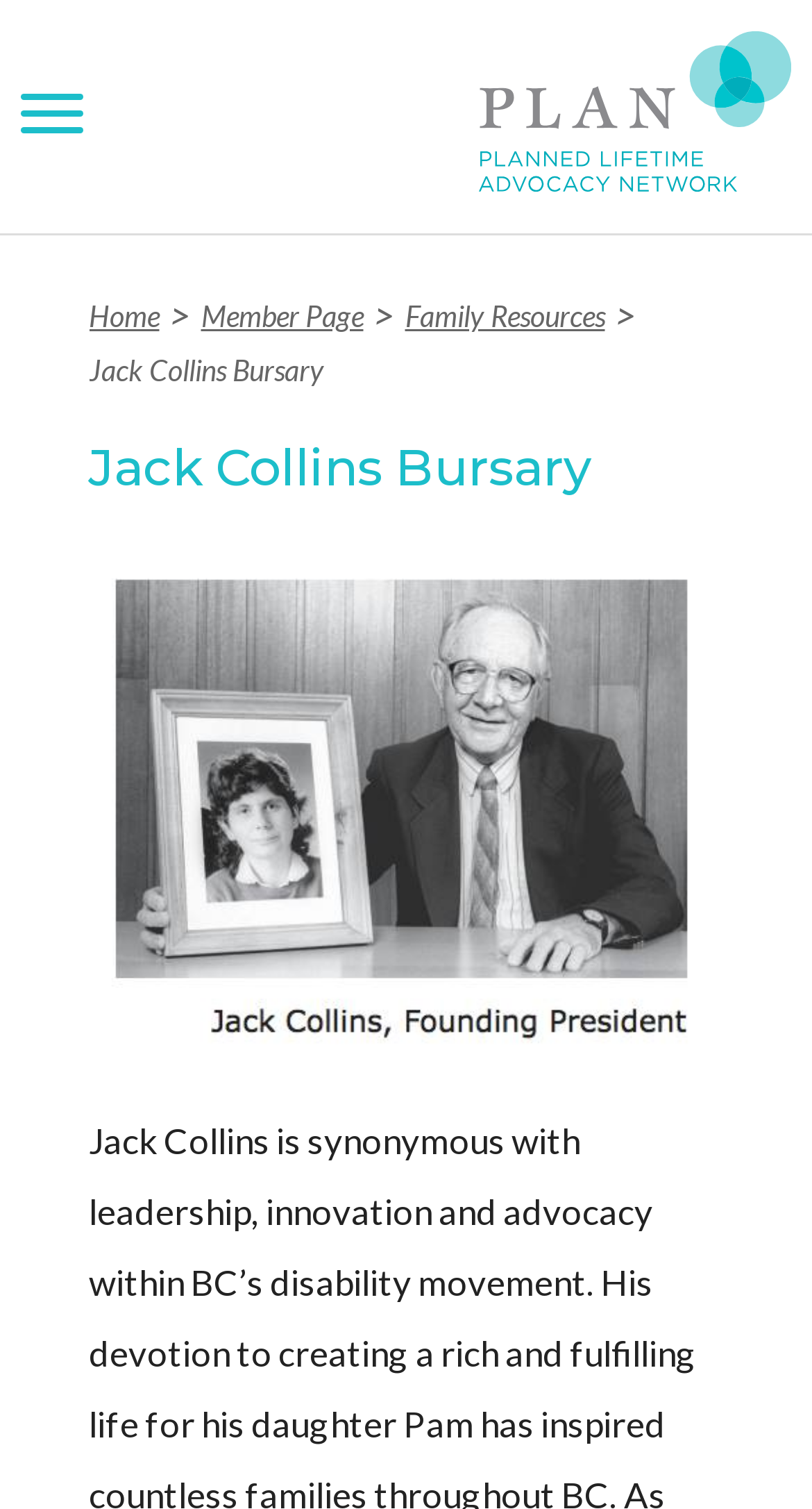Please extract the title of the webpage.

Jack Collins Bursary